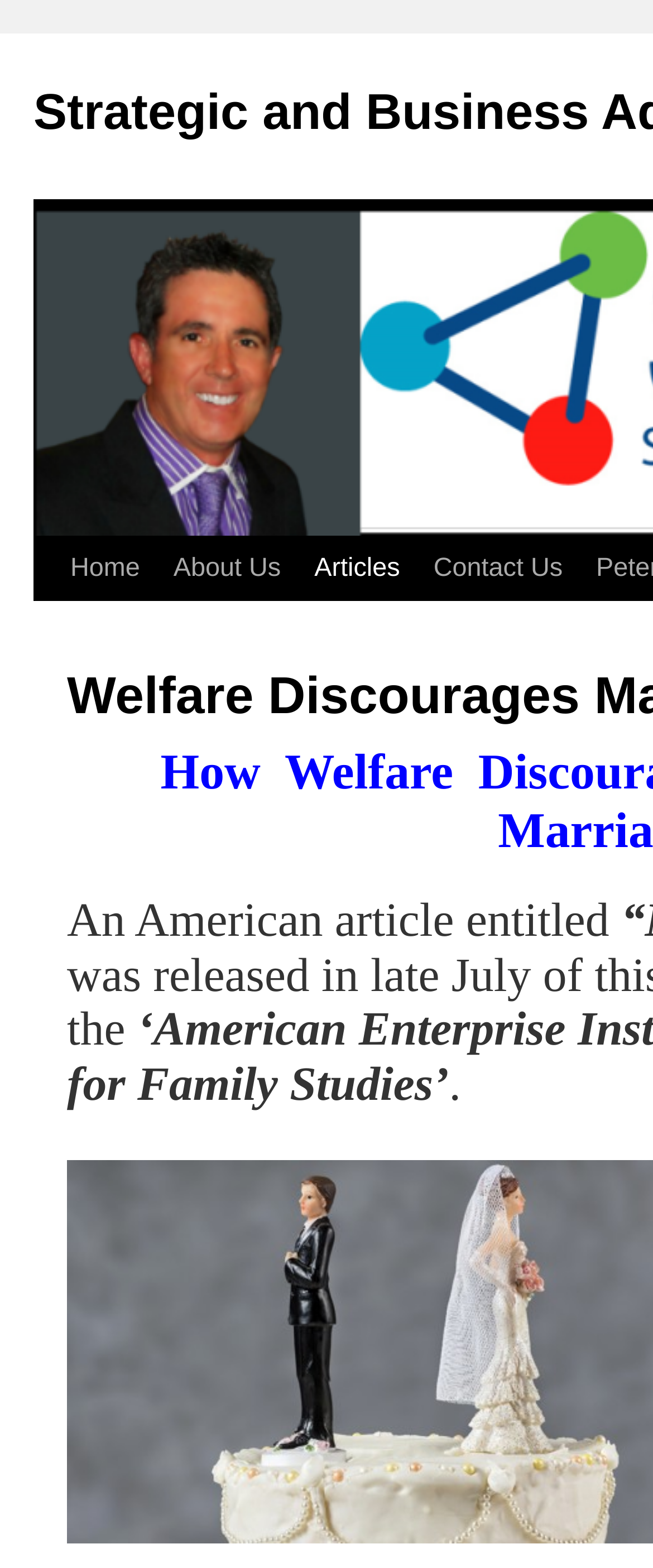Predict the bounding box of the UI element based on the description: "About Us". The coordinates should be four float numbers between 0 and 1, formatted as [left, top, right, bottom].

[0.222, 0.343, 0.411, 0.424]